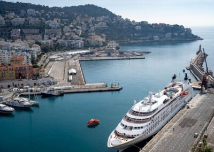What type of ship is docked at the harbor?
Using the picture, provide a one-word or short phrase answer.

Cruise ship